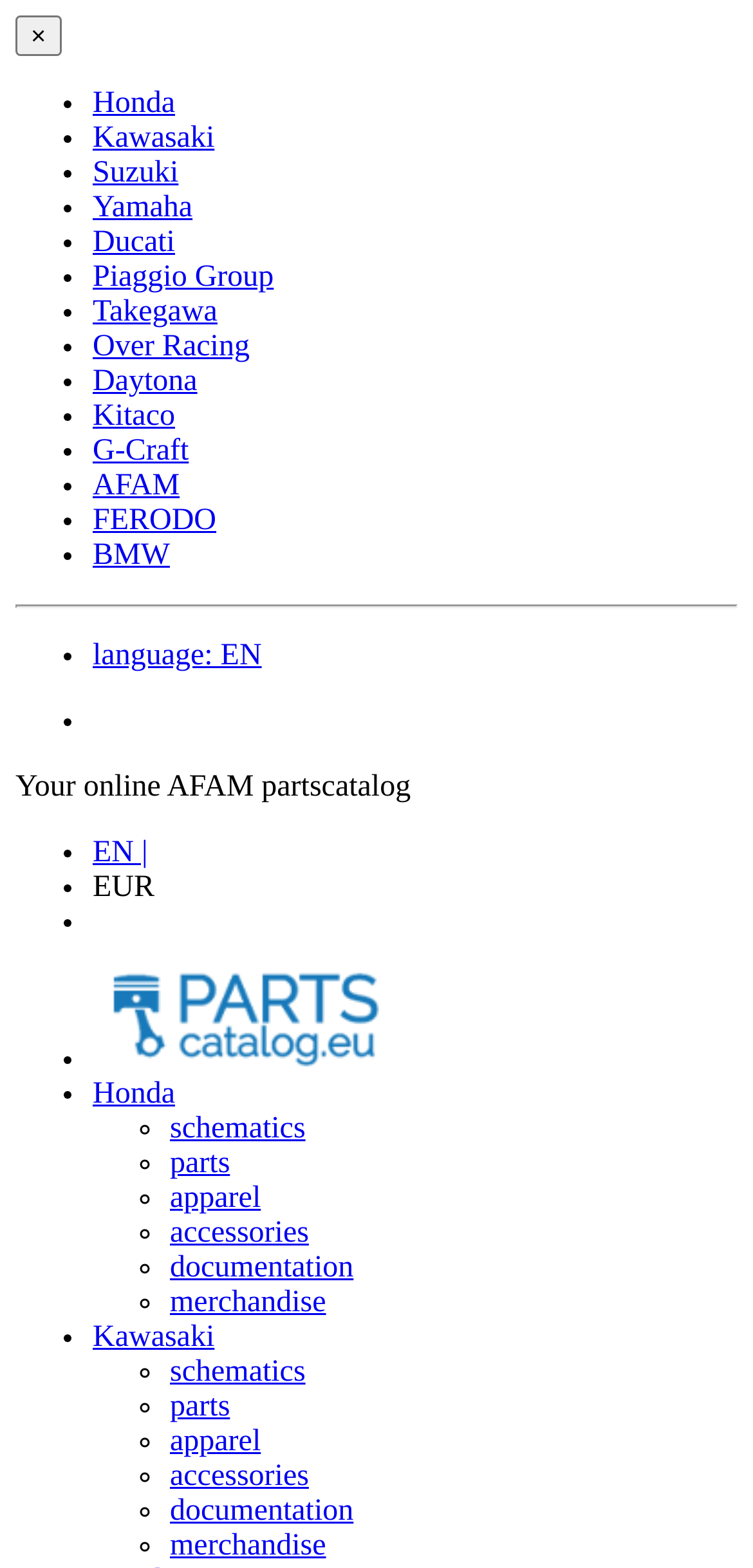Please determine the headline of the webpage and provide its content.

20209-14 FRONT SPROCKET STEEL 428, 14T